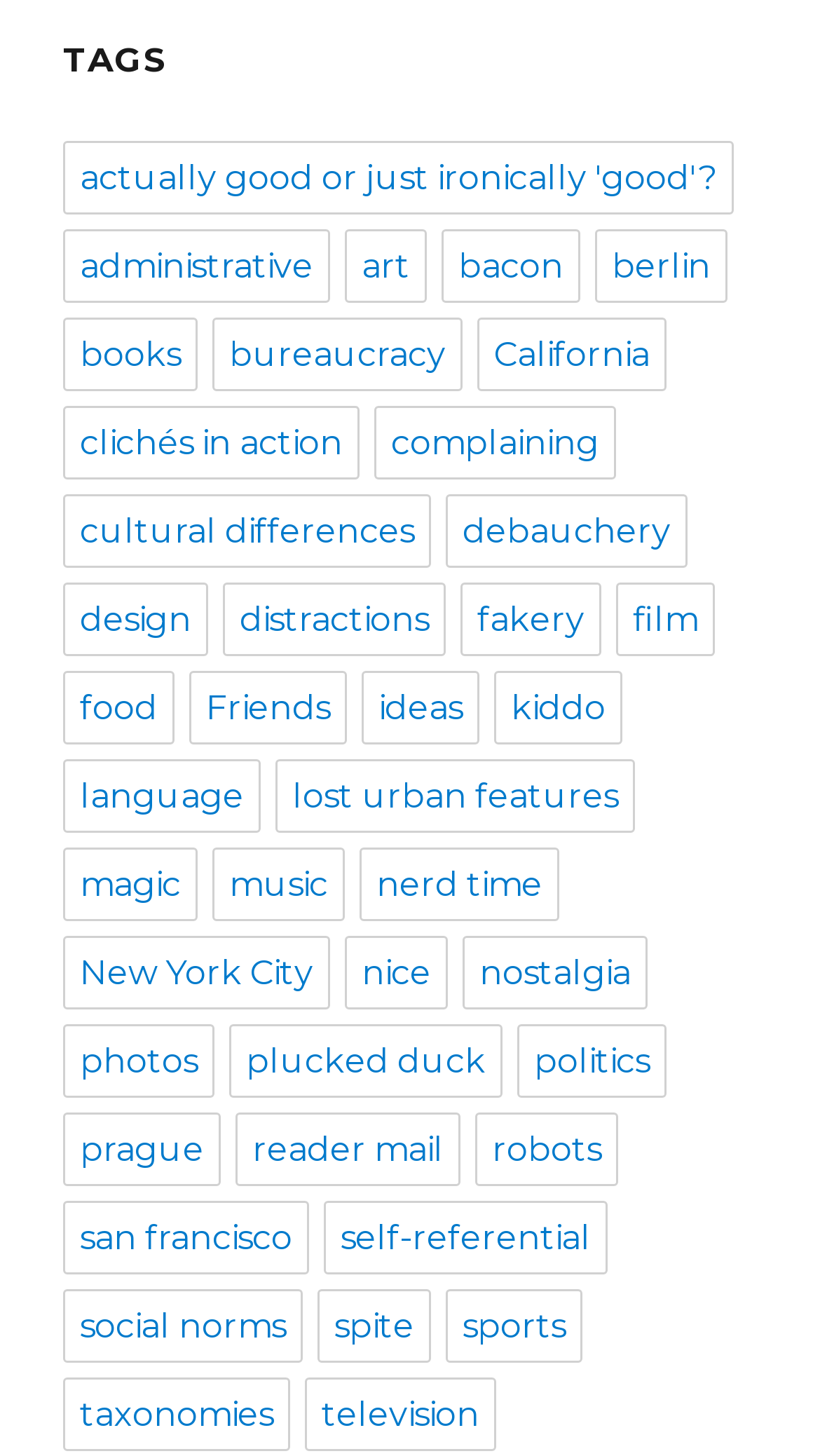Determine the coordinates of the bounding box that should be clicked to complete the instruction: "View the 'Plash Palatka' product". The coordinates should be represented by four float numbers between 0 and 1: [left, top, right, bottom].

None